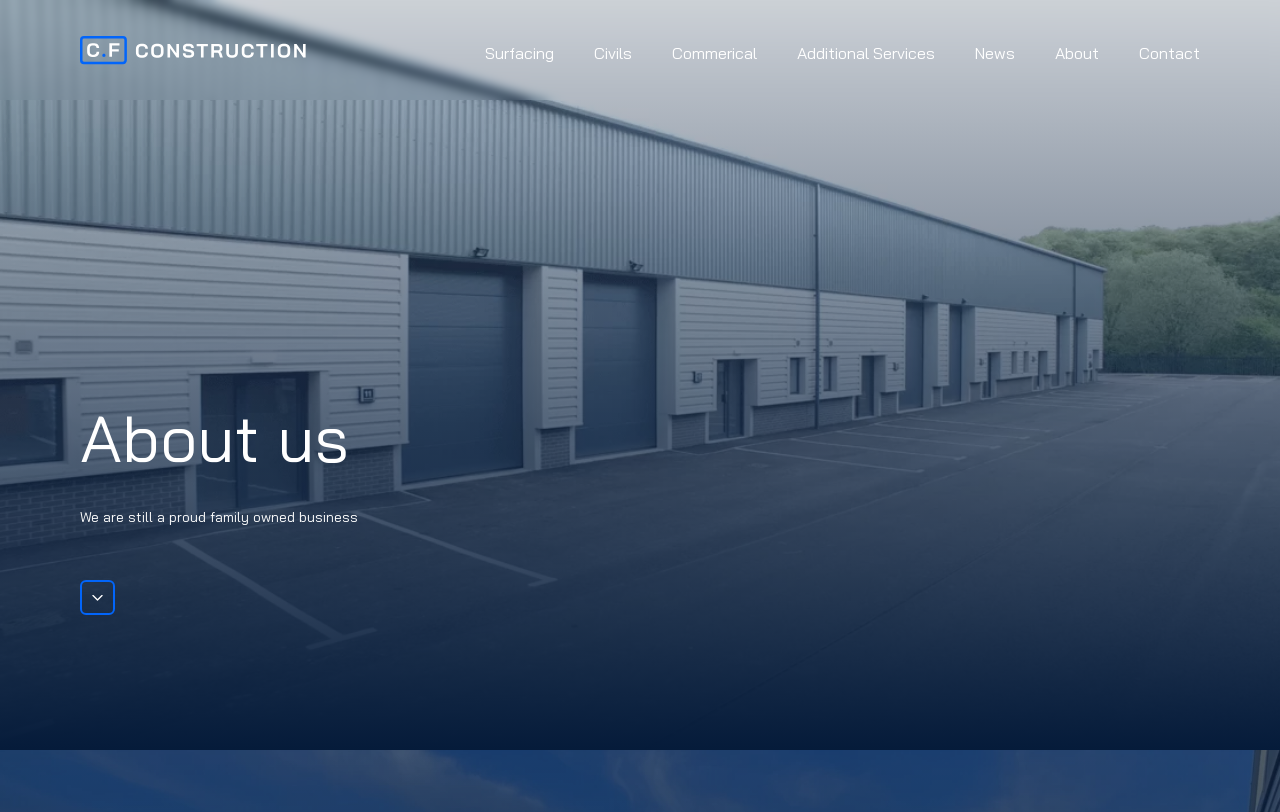Provide your answer in one word or a succinct phrase for the question: 
What is the purpose of the button with an image?

Unknown